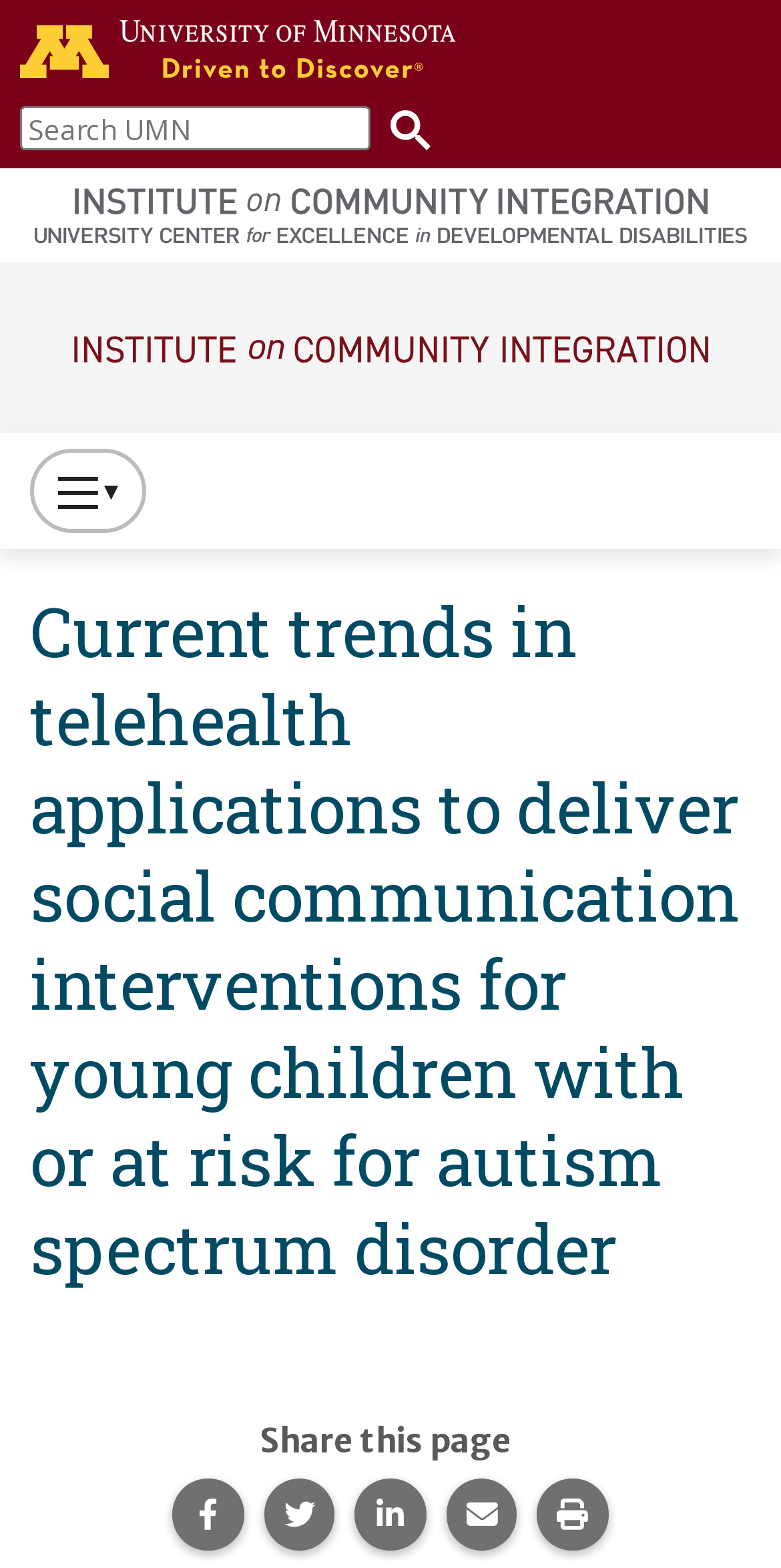Using the details from the image, please elaborate on the following question: How many navigation links are in the main navigation section?

I examined the main navigation section and found only one link, which is 'Institute on Community Integration homepage', therefore, there is only one navigation link in the main navigation section.